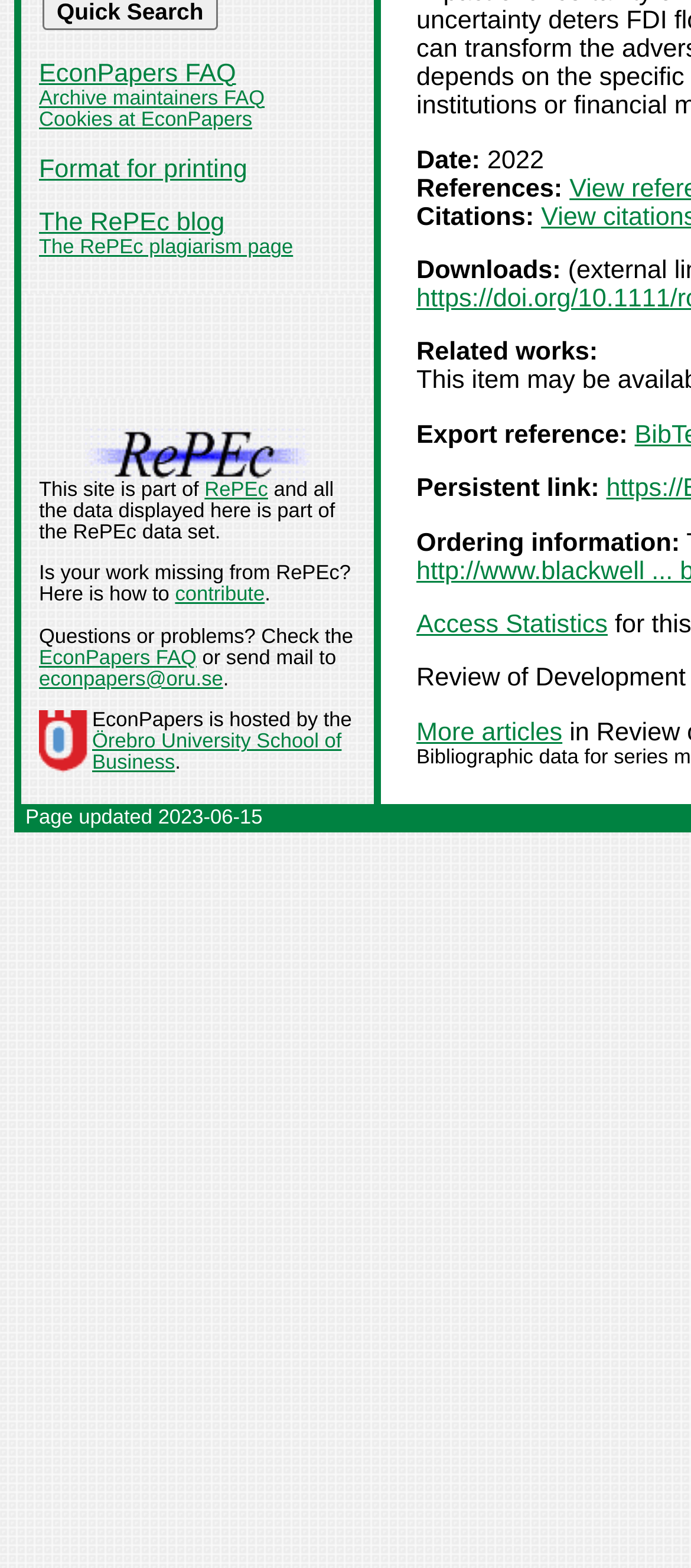Locate the bounding box of the UI element with the following description: "HTML/Text".

[0.603, 0.894, 0.9, 0.925]